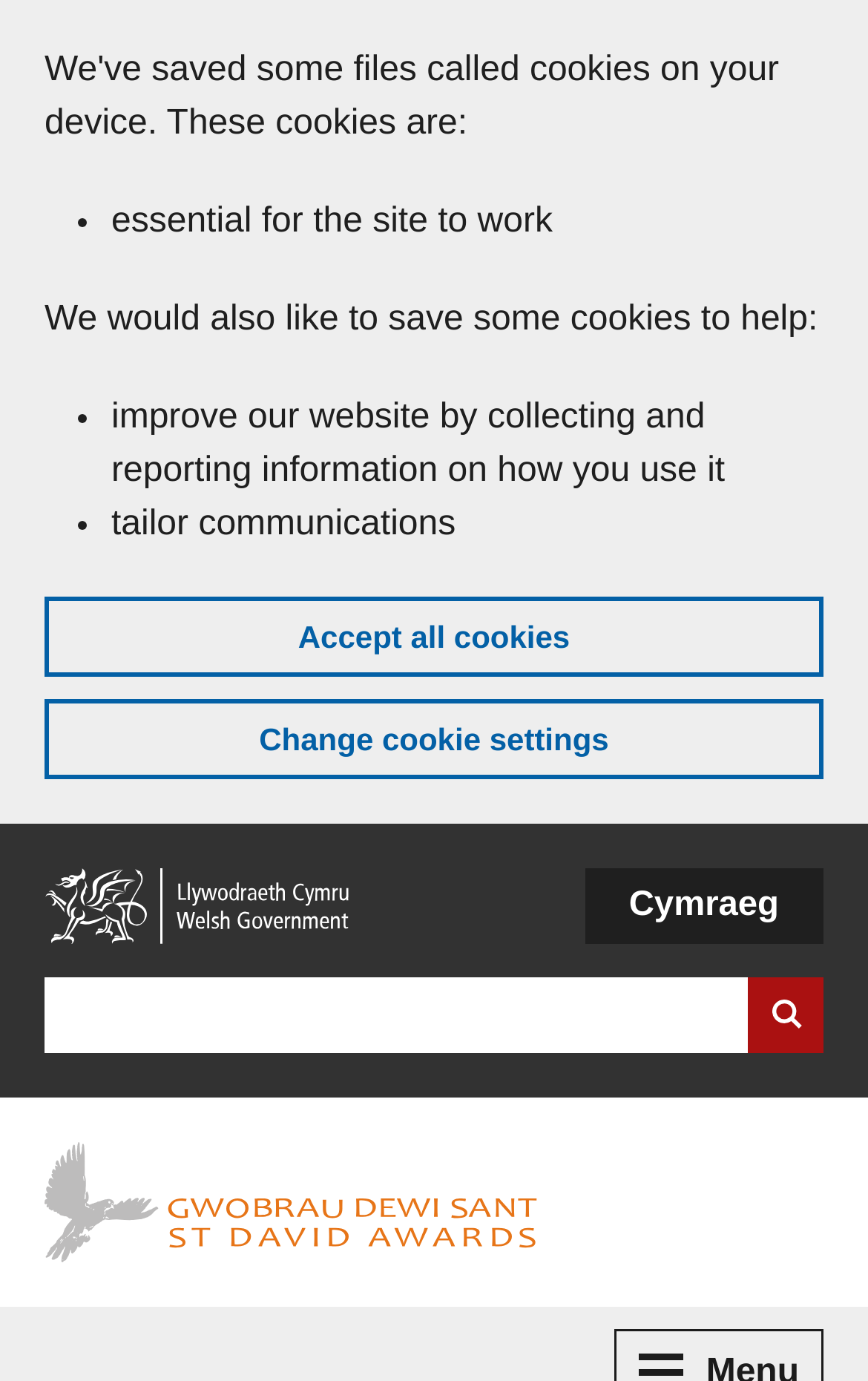What is the first link on the webpage?
Observe the image and answer the question with a one-word or short phrase response.

Skip to main content